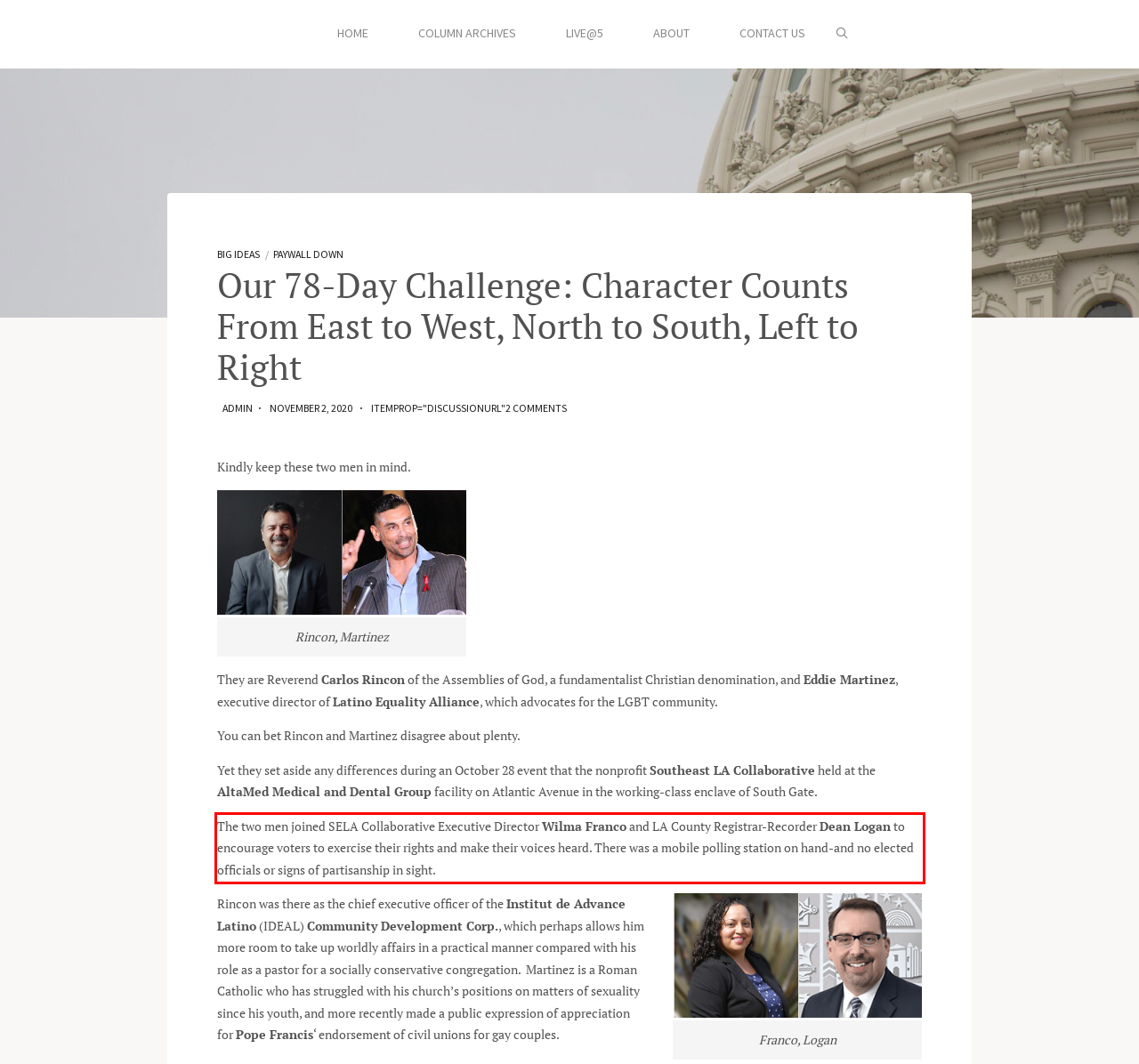Observe the screenshot of the webpage, locate the red bounding box, and extract the text content within it.

The two men joined SELA Collaborative Executive Director Wilma Franco and LA County Registrar-Recorder Dean Logan to encourage voters to exercise their rights and make their voices heard. There was a mobile polling station on hand-and no elected officials or signs of partisanship in sight.